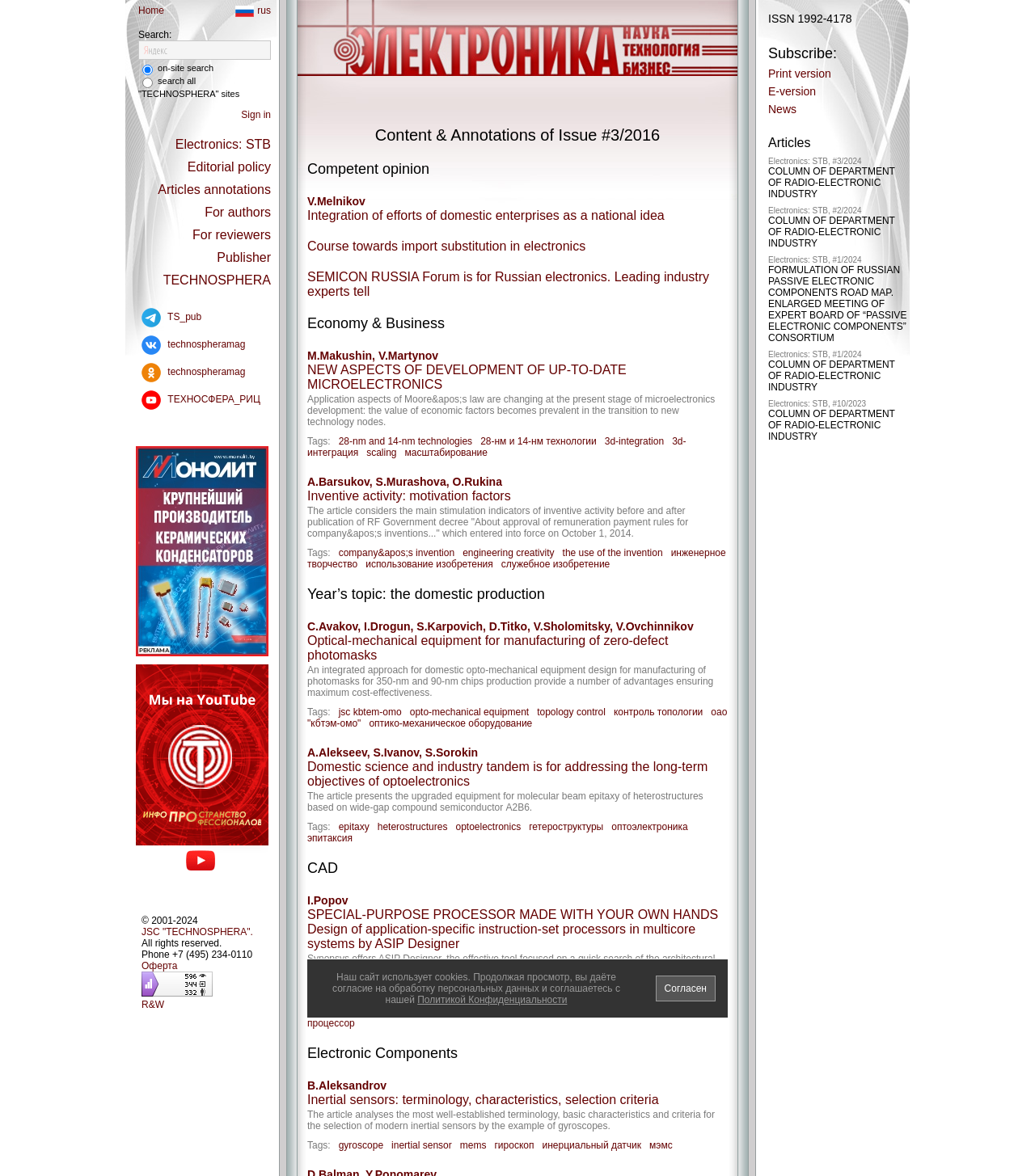Using the information in the image, give a detailed answer to the following question: What is the phone number of JSC 'TECHNOSPHERA'?

The phone number of JSC 'TECHNOSPHERA' can be found at the bottom of the webpage, which is 'Phone +7 (495) 234-0110'.